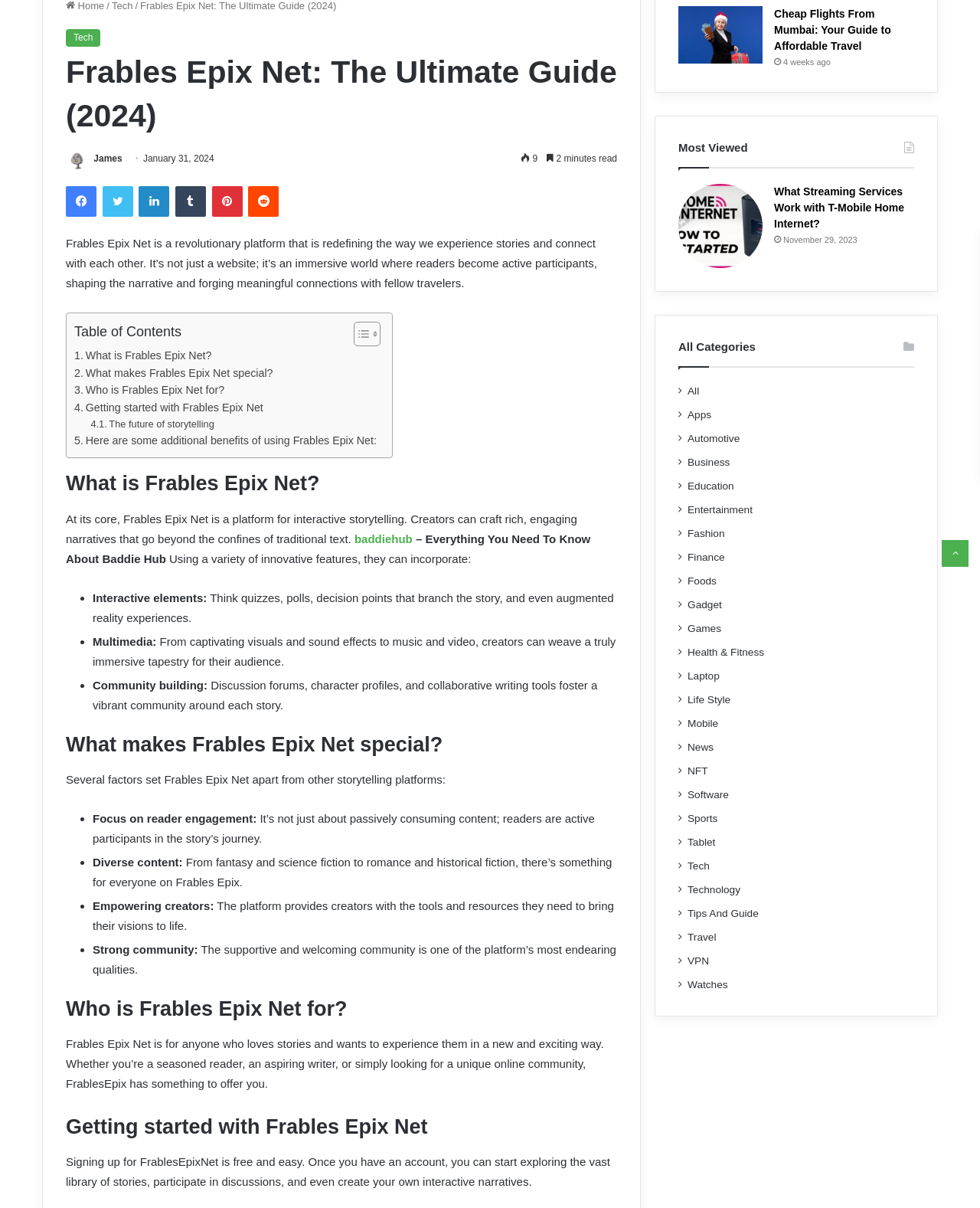Locate the bounding box of the UI element described by: "Health & Fitness" in the given webpage screenshot.

[0.702, 0.533, 0.78, 0.547]